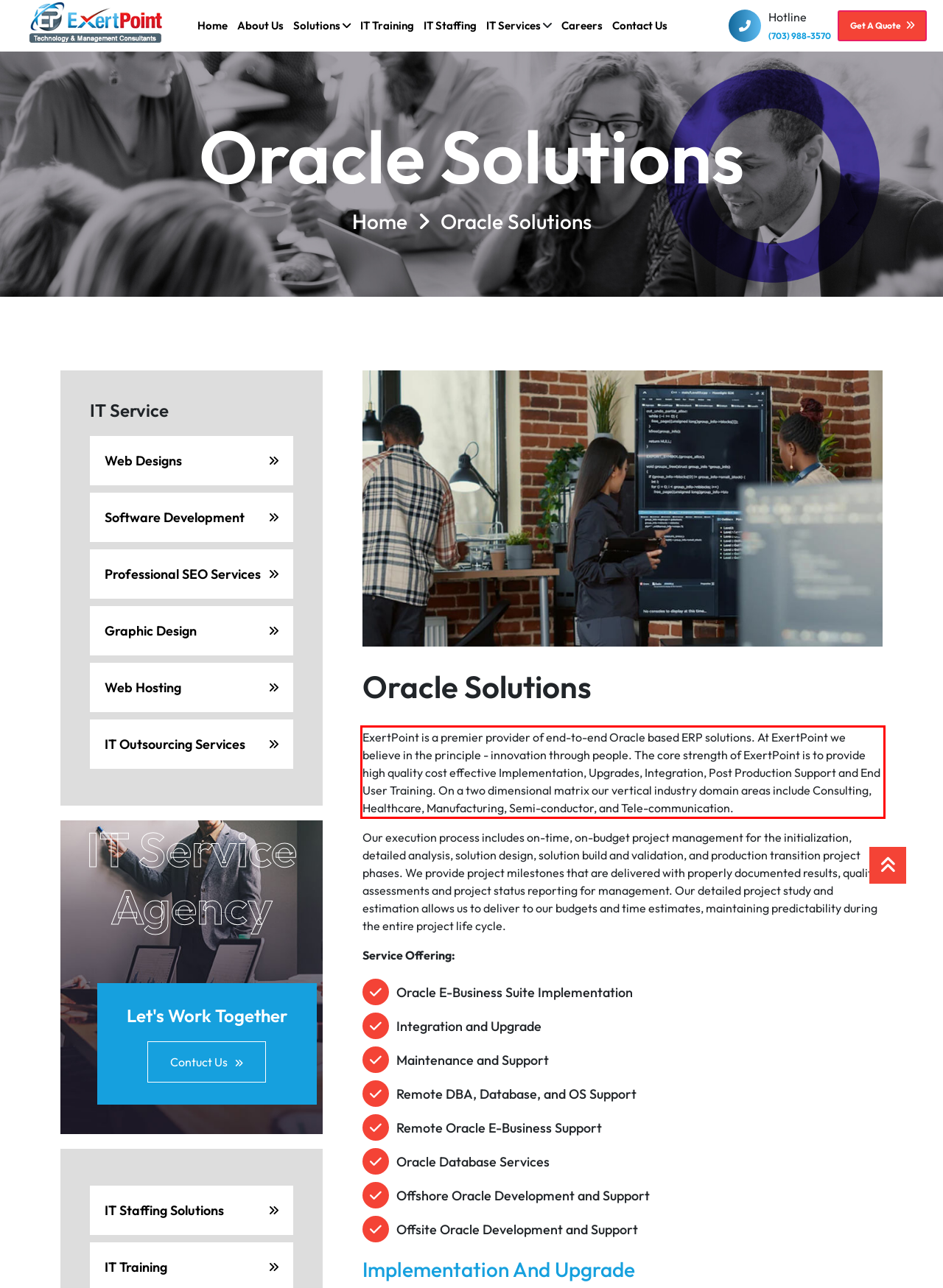Analyze the screenshot of the webpage that features a red bounding box and recognize the text content enclosed within this red bounding box.

ExertPoint is a premier provider of end-to-end Oracle based ERP solutions. At ExertPoint we believe in the principle - innovation through people. The core strength of ExertPoint is to provide high quality cost effective Implementation, Upgrades, Integration, Post Production Support and End User Training. On a two dimensional matrix our vertical industry domain areas include Consulting, Healthcare, Manufacturing, Semi-conductor, and Tele-communication.